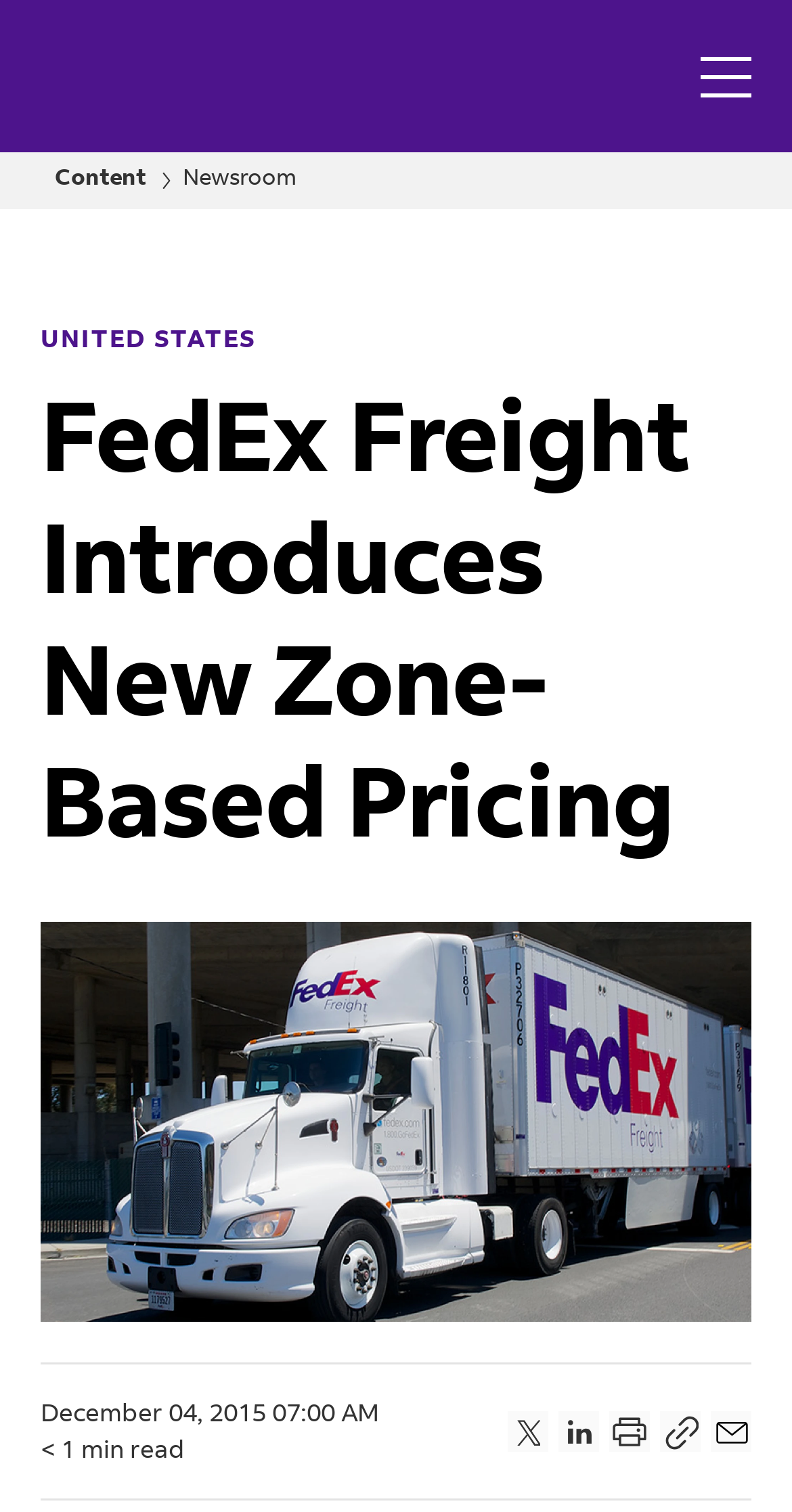Please give a short response to the question using one word or a phrase:
How many social media links are there?

4